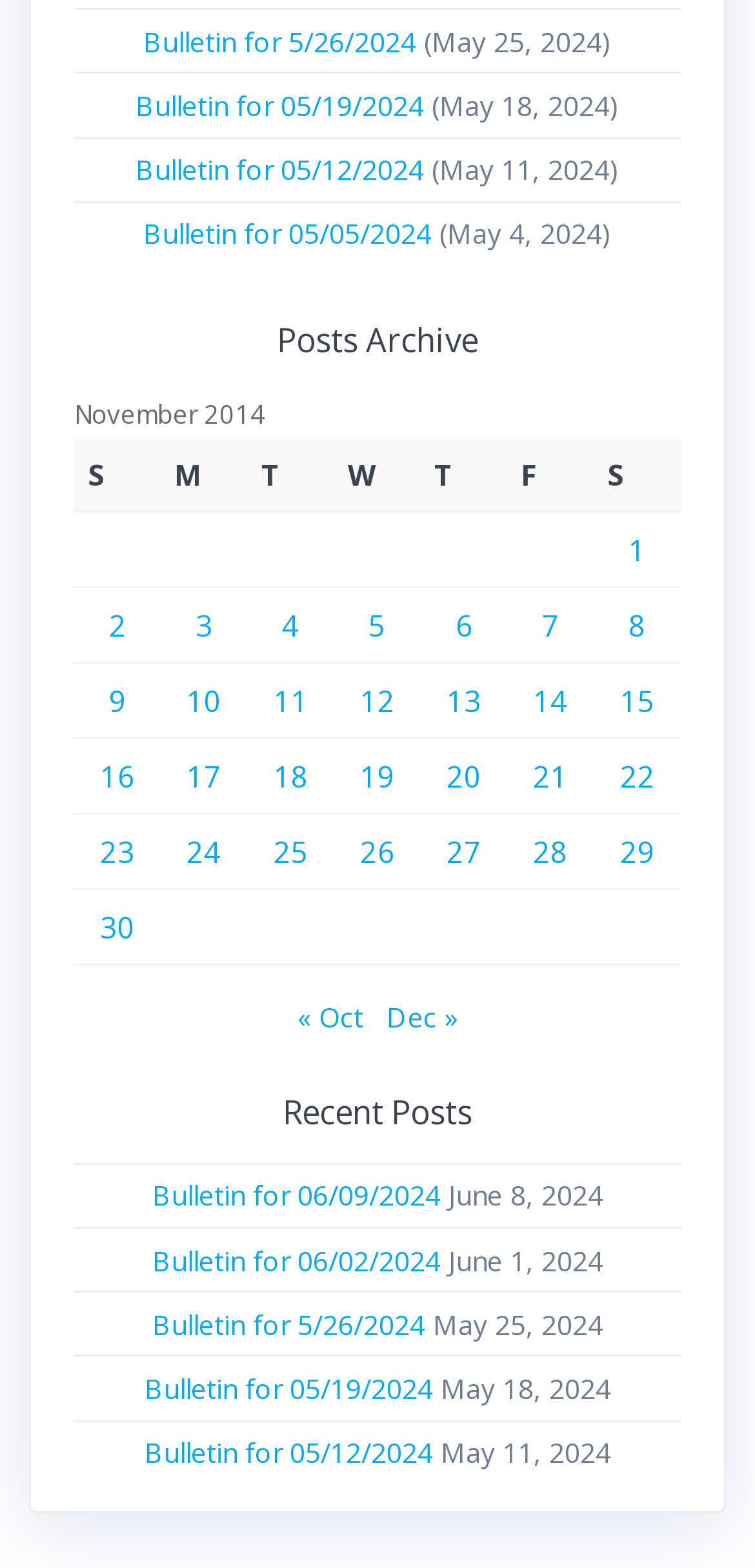Pinpoint the bounding box coordinates of the area that must be clicked to complete this instruction: "View posts archive".

[0.098, 0.203, 0.902, 0.229]